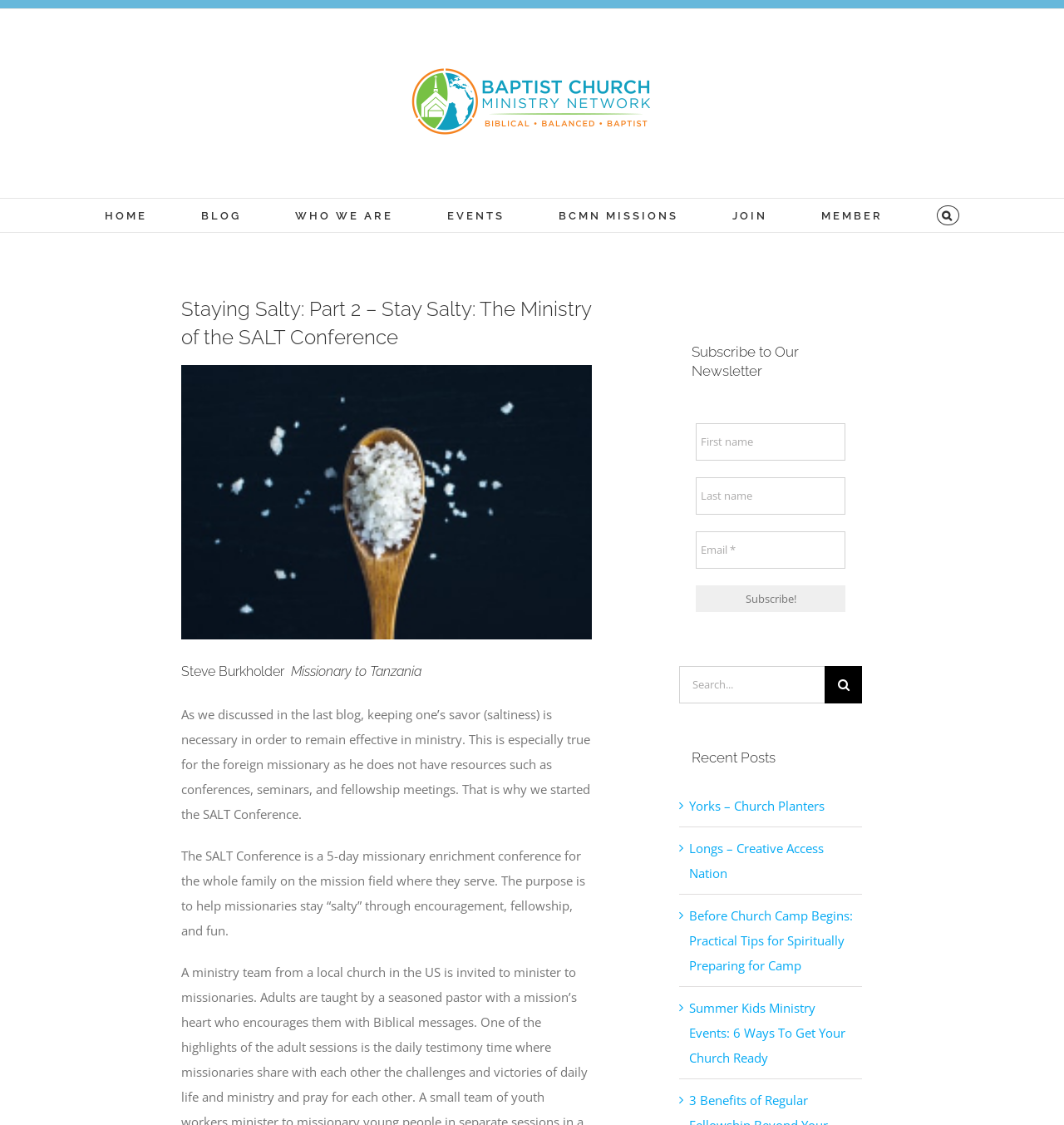Identify the bounding box coordinates of the clickable region to carry out the given instruction: "Check 'Why Trust Us?'".

None